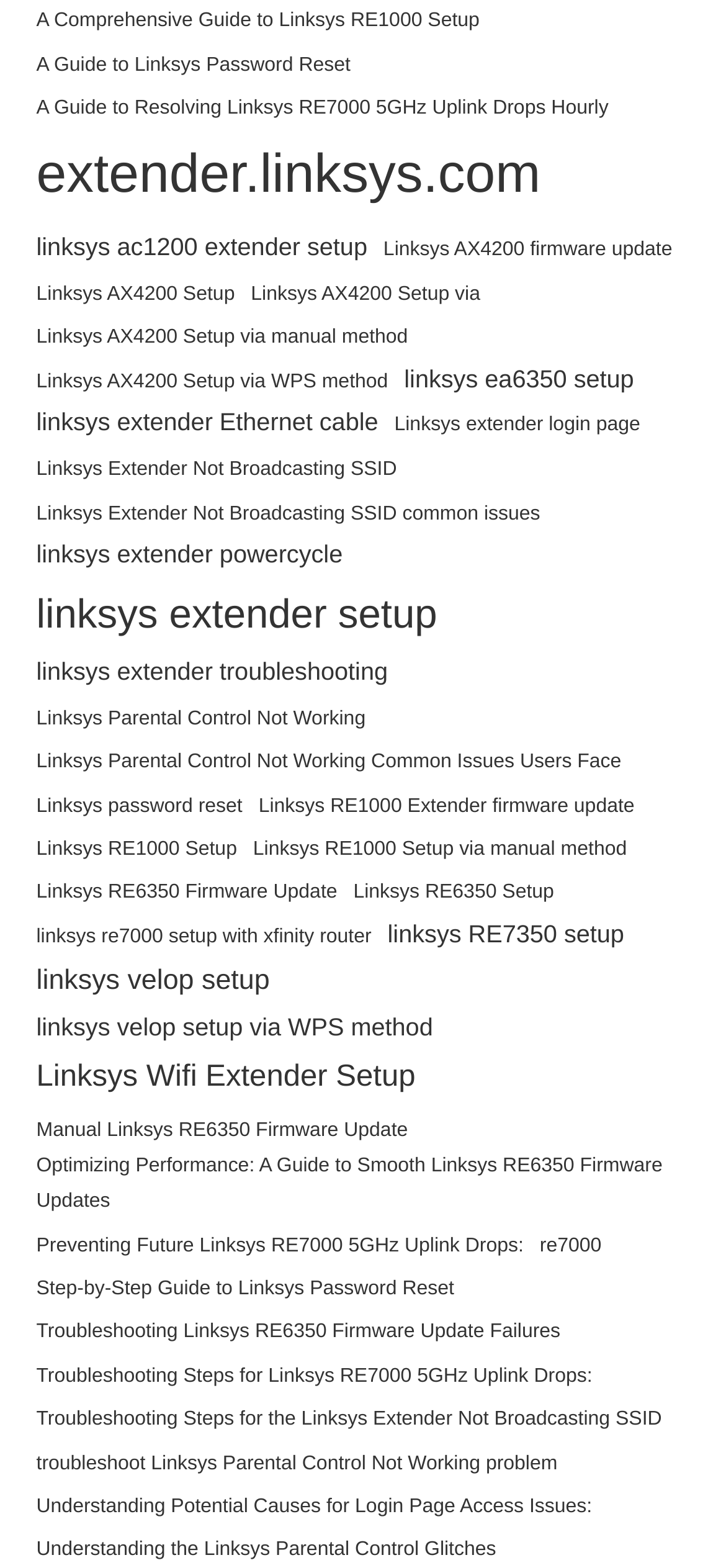Please specify the bounding box coordinates of the element that should be clicked to execute the given instruction: 'Explore the guide to resolving Linksys RE7000 5GHz uplink drops'. Ensure the coordinates are four float numbers between 0 and 1, expressed as [left, top, right, bottom].

[0.05, 0.058, 0.838, 0.081]